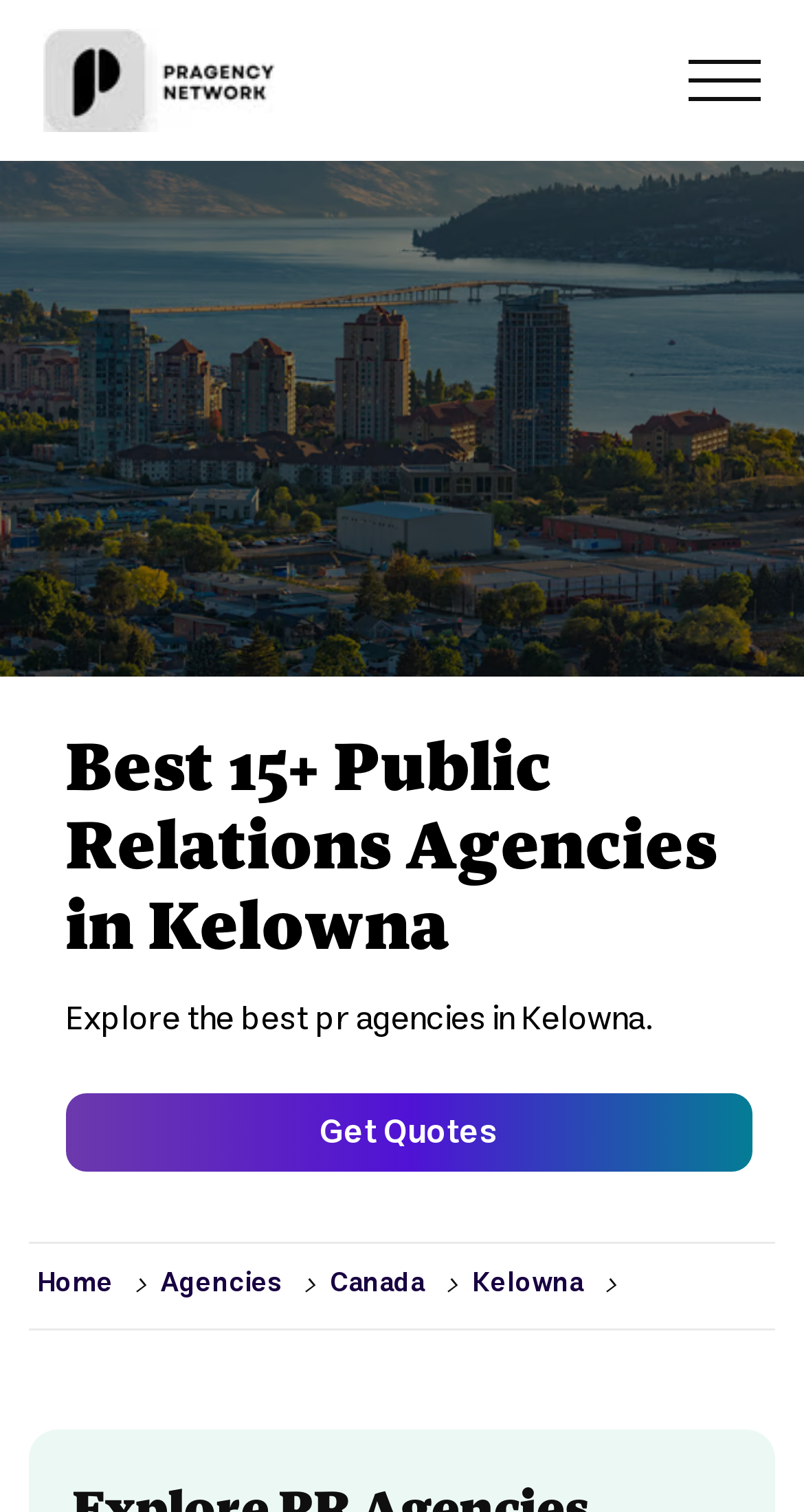What is the name of the city in the image?
Look at the image and respond with a single word or a short phrase.

Kelowna